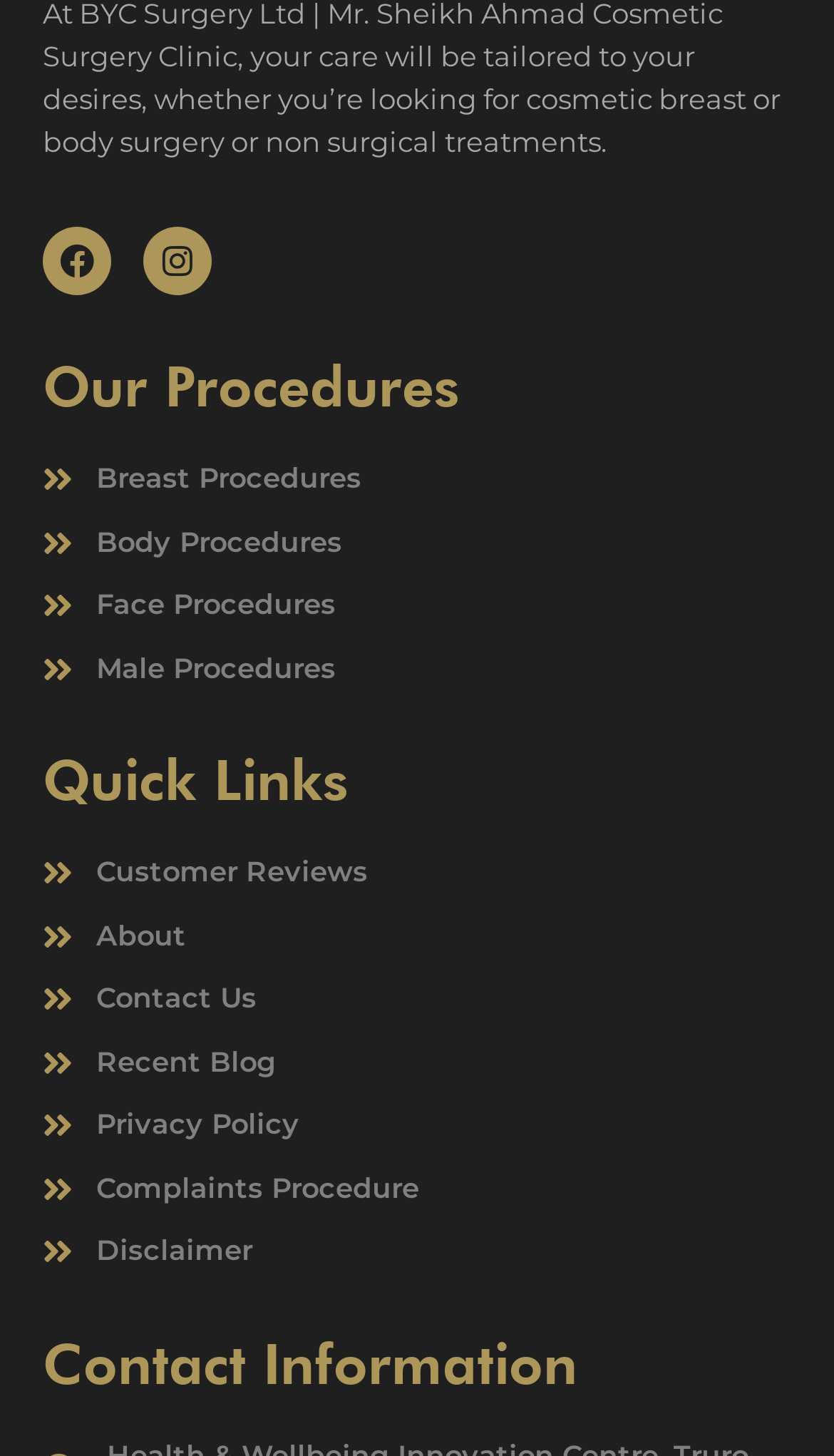Identify the bounding box coordinates for the region of the element that should be clicked to carry out the instruction: "Learn About Face Procedures". The bounding box coordinates should be four float numbers between 0 and 1, i.e., [left, top, right, bottom].

[0.051, 0.402, 0.949, 0.43]